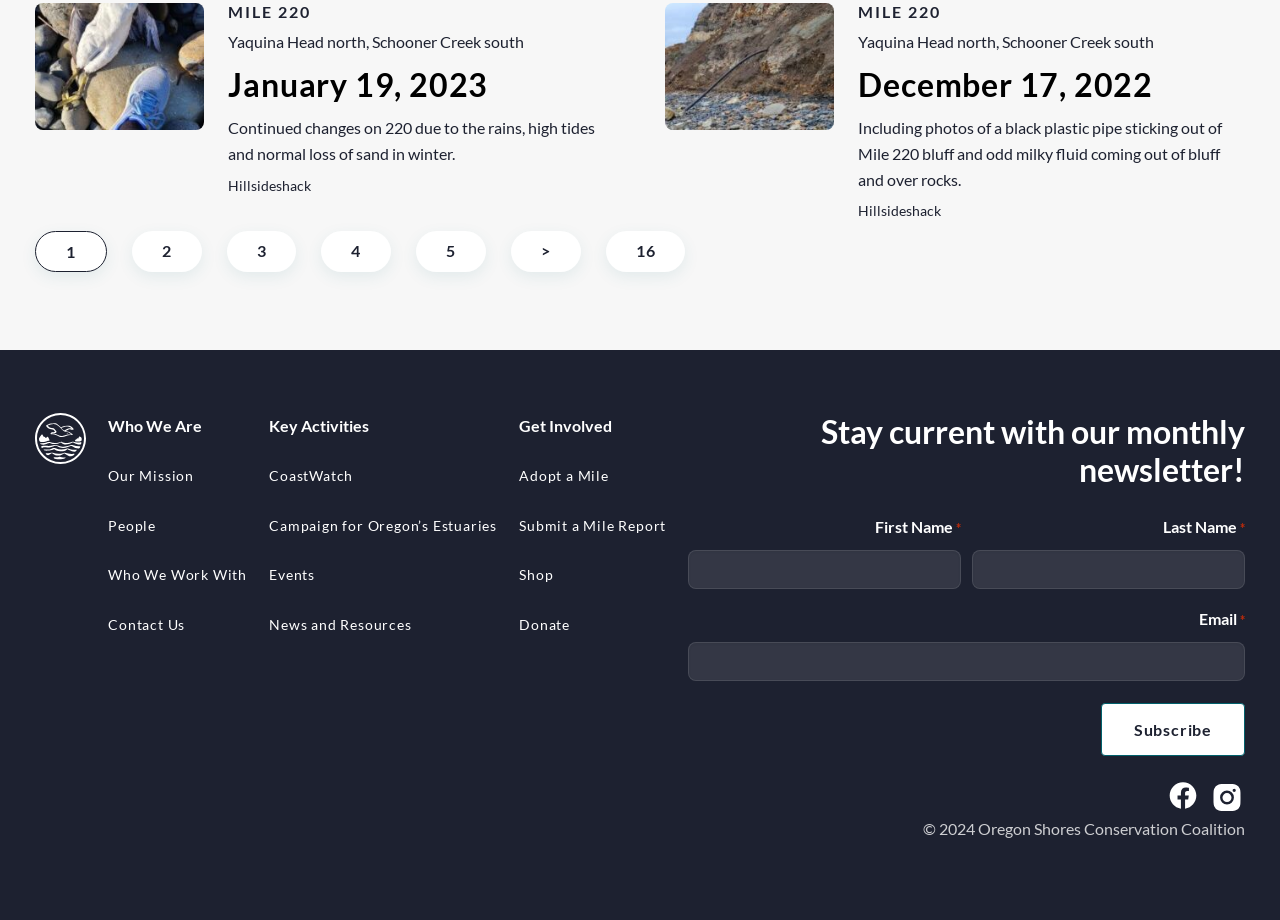Analyze the image and give a detailed response to the question:
What is the purpose of the 'Get Involved' section?

The 'Get Involved' section contains links like 'Adopt a Mile', 'Submit a Mile Report', 'Shop', and 'Donate'. These links suggest that the purpose of this section is to encourage users to participate in activities related to the organization's mission.